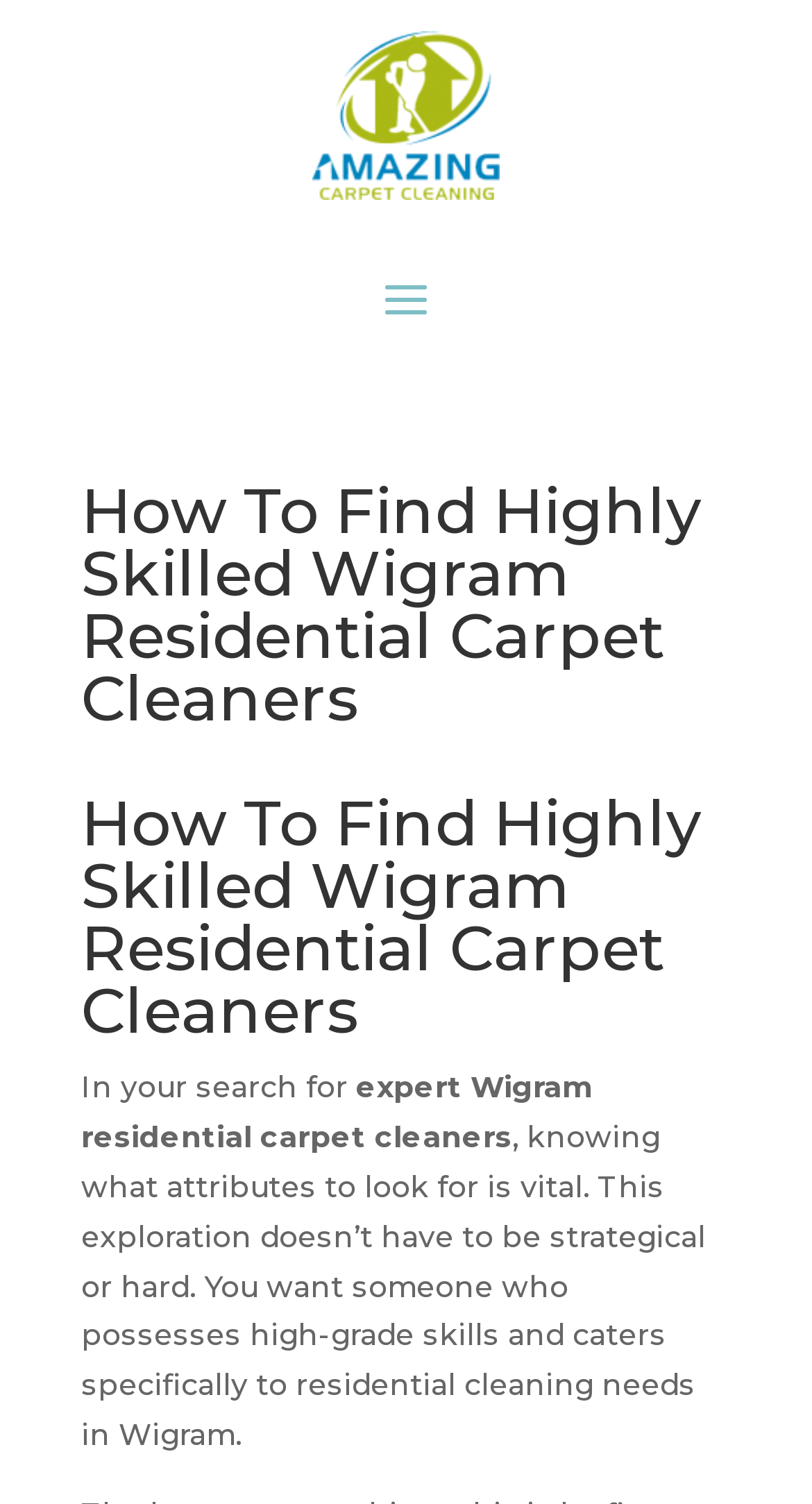What is the quality of skills desired in a carpet cleaner?
Ensure your answer is thorough and detailed.

The quality of skills desired in a carpet cleaner is high-grade, as mentioned in the text 'someone who possesses high-grade skills and caters specifically to residential cleaning needs in Wigram'.